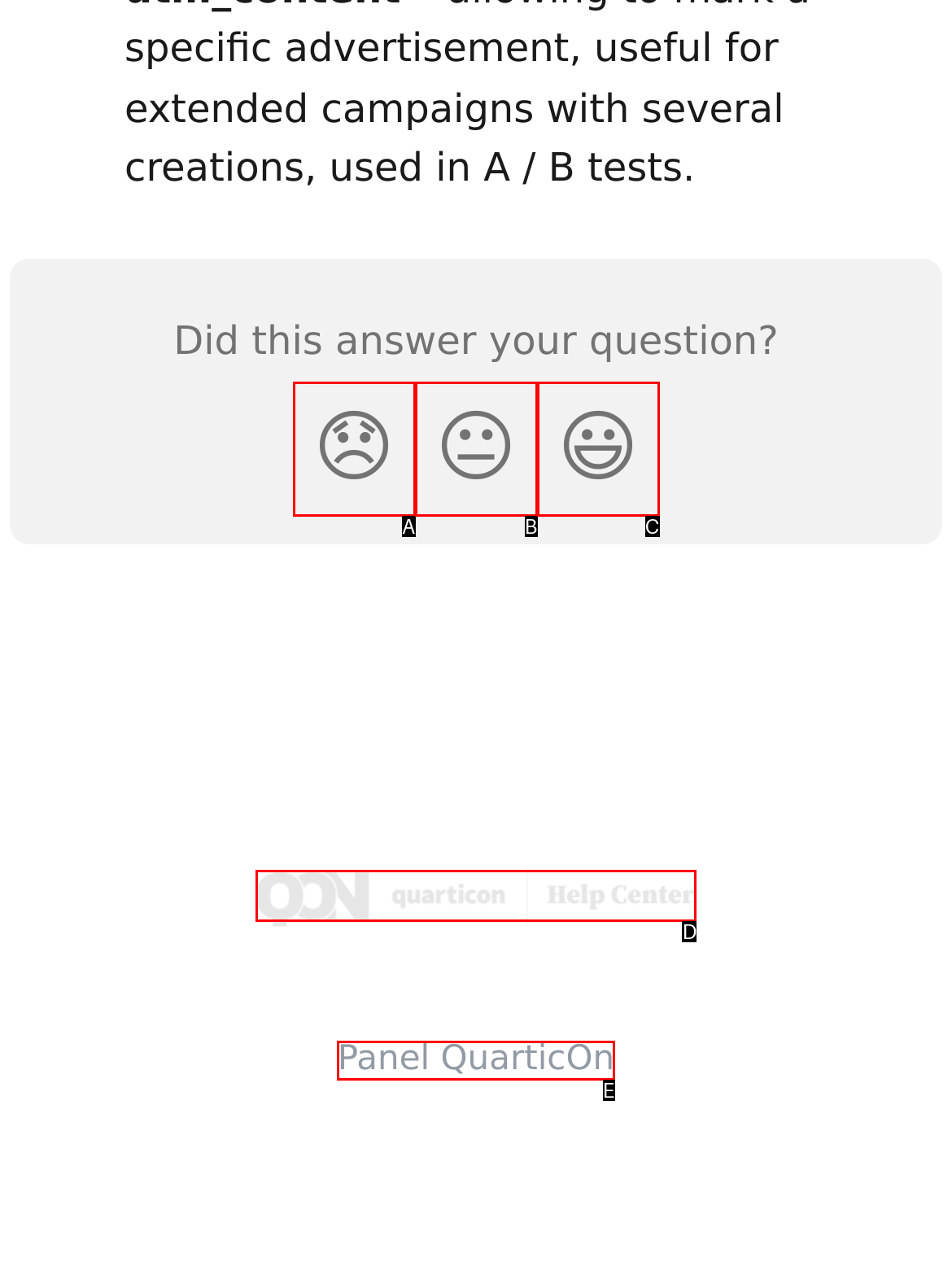Choose the letter that best represents the description: 😐. Answer with the letter of the selected choice directly.

B